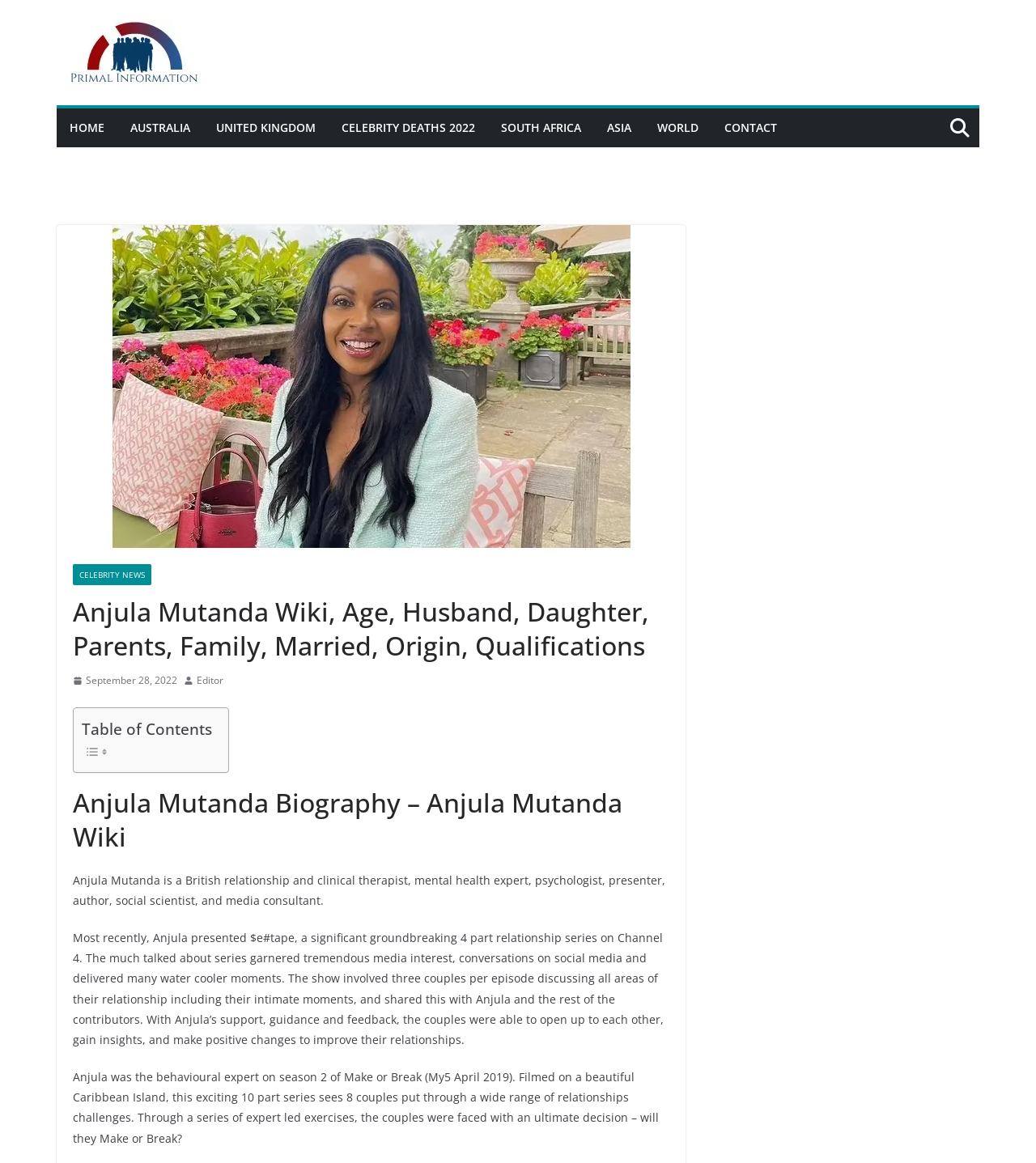Predict the bounding box of the UI element based on this description: "Celebrity News".

[0.07, 0.485, 0.146, 0.503]